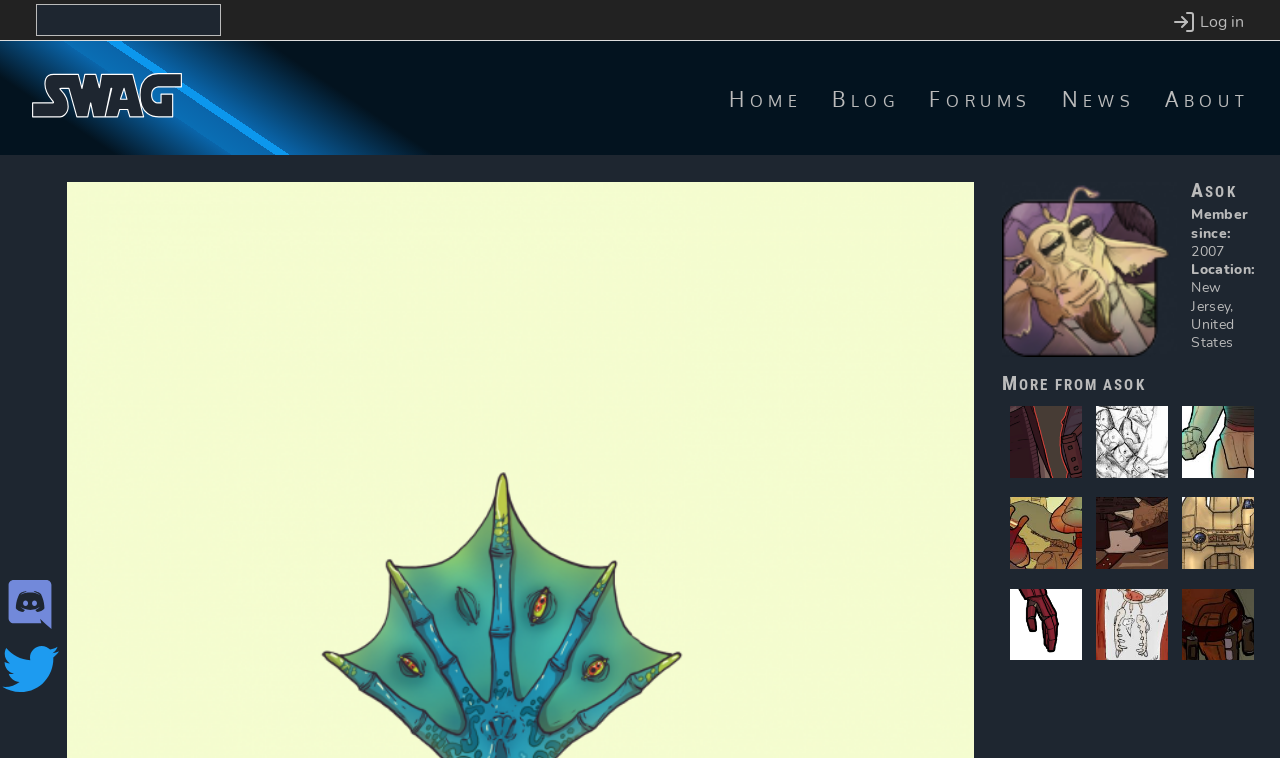Could you determine the bounding box coordinates of the clickable element to complete the instruction: "Log in to the account"? Provide the coordinates as four float numbers between 0 and 1, i.e., [left, top, right, bottom].

[0.916, 0.013, 0.972, 0.044]